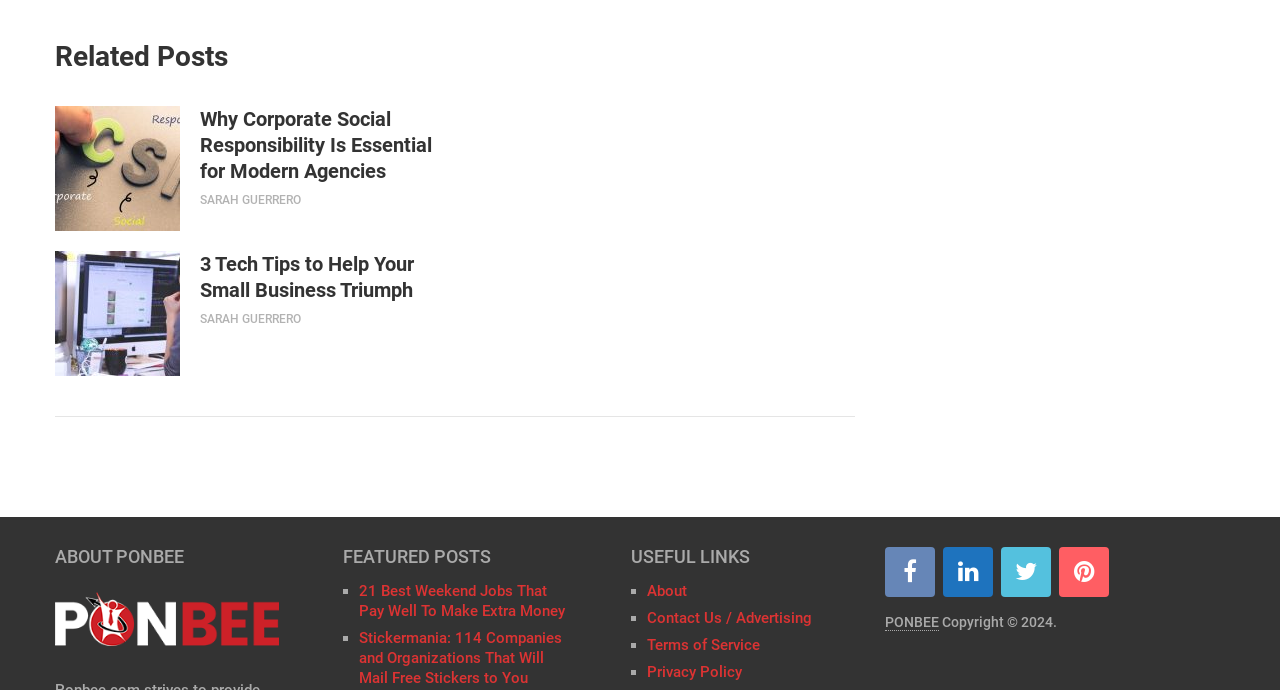Find the bounding box coordinates for the element described here: "About".

[0.506, 0.843, 0.537, 0.87]